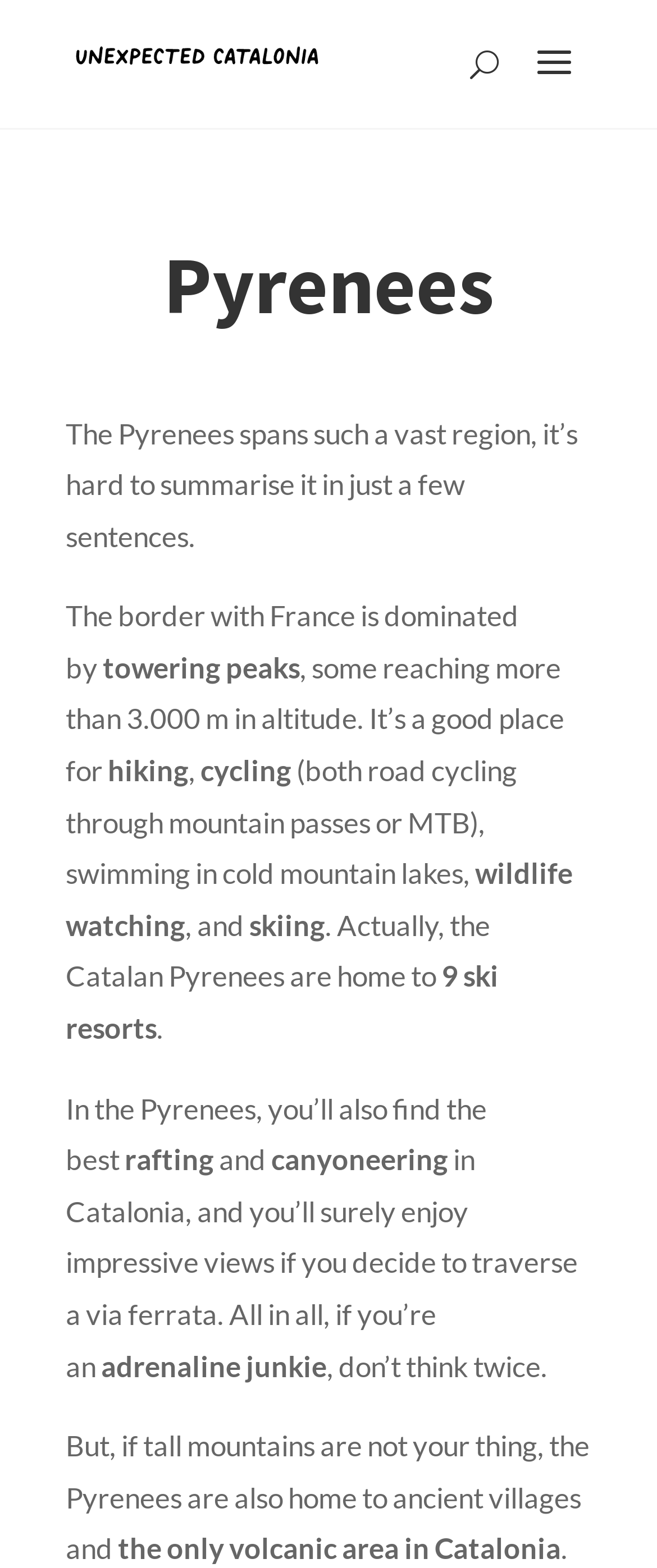Please answer the following question as detailed as possible based on the image: 
What is unique about the Pyrenees in Catalonia?

The webpage mentions that the Pyrenees in Catalonia are home to the only volcanic area in the region, as stated in the static text 'the only volcanic area in Catalonia'.